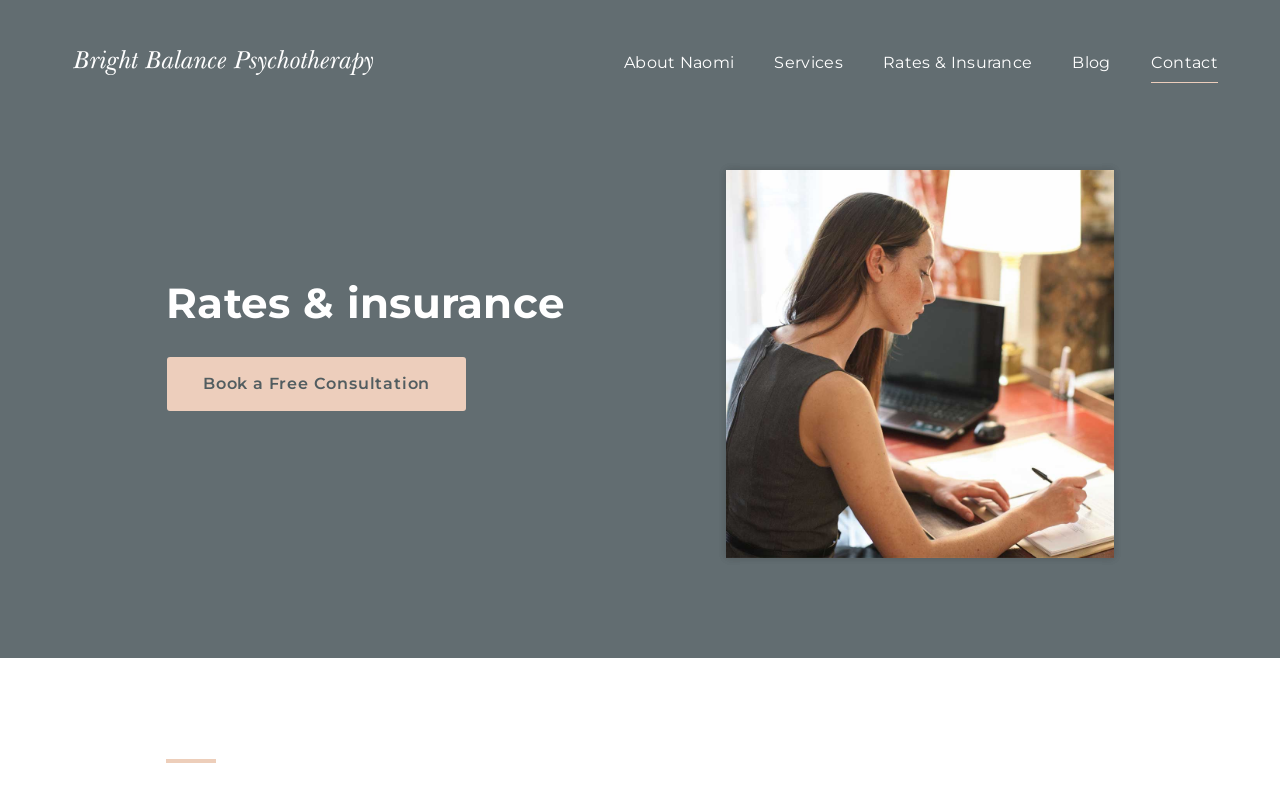What is the profession of the person in the image?
We need a detailed and meticulous answer to the question.

The image on the webpage shows a woman sitting at a desk writing on a notebook, which suggests that she is a therapist or a counselor, as the setting appears to be a therapy session.